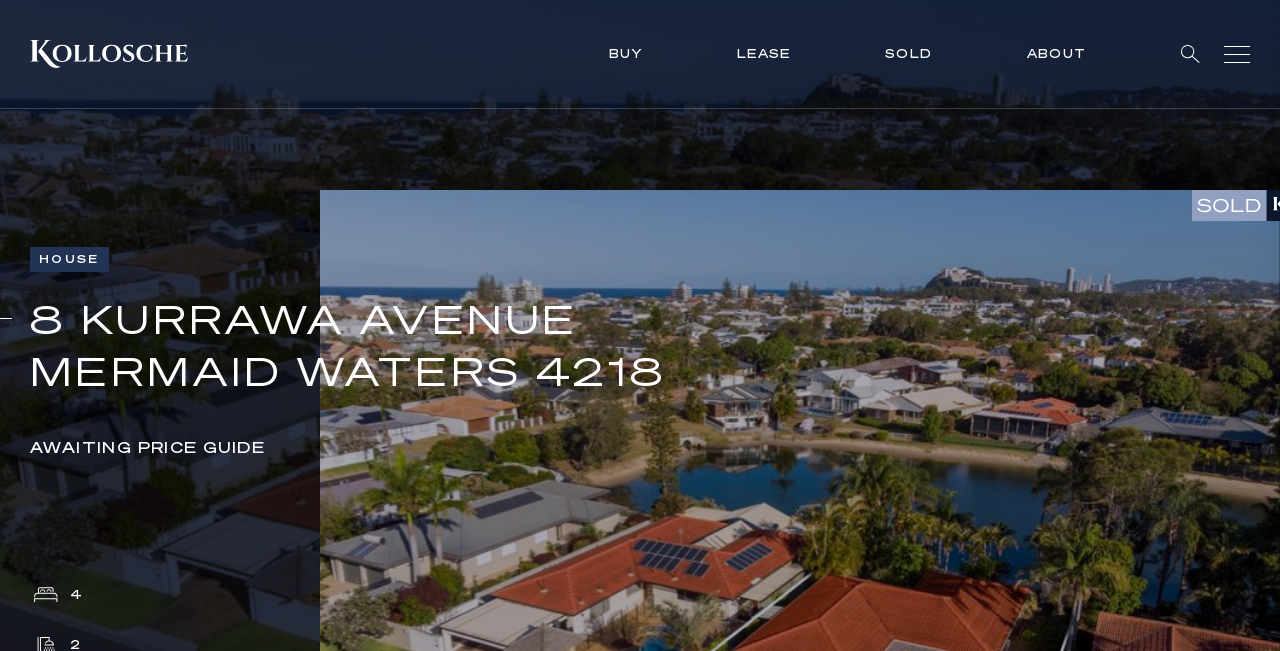Please answer the following question as detailed as possible based on the image: 
What is the current status of the property?

I found the current status by looking at the static text element which contains the text 'AWAITING PRICE GUIDE'.